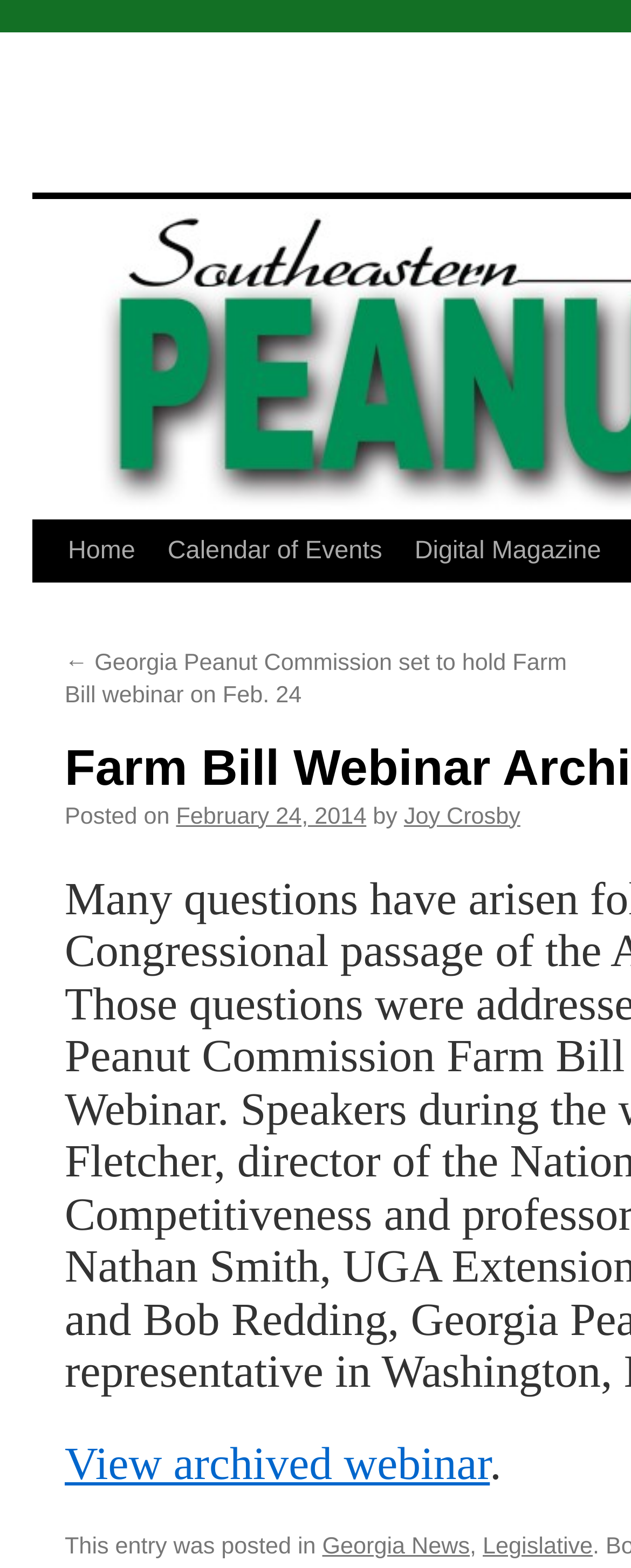Locate the bounding box of the user interface element based on this description: "Home".

[0.082, 0.332, 0.222, 0.372]